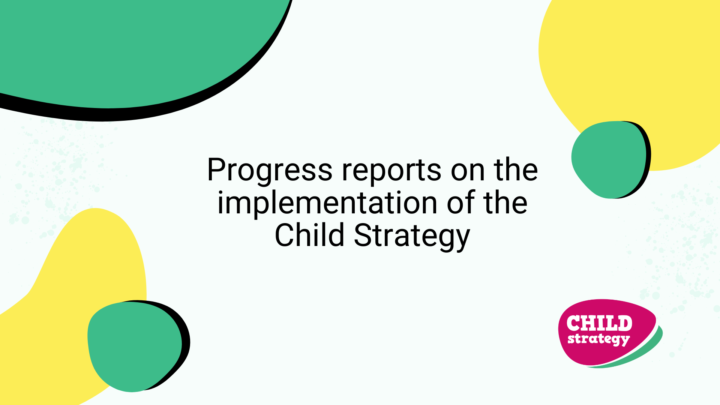Describe every significant element in the image thoroughly.

This image features a visually engaging design presenting the title "Progress reports on the implementation of the Child Strategy." The text is prominently displayed in a clear, modern font, ensuring readability against a light background. Surrounding the text are vibrant abstract shapes in shades of green and yellow, adding a dynamic element to the composition. In the bottom right corner, a logo or badge labeled "CHILD strategy" is included, contributing to the theme of child welfare and strategic initiatives. This visual serves to capture attention and effectively communicate the significance of the report on the Child Strategy's implementation.